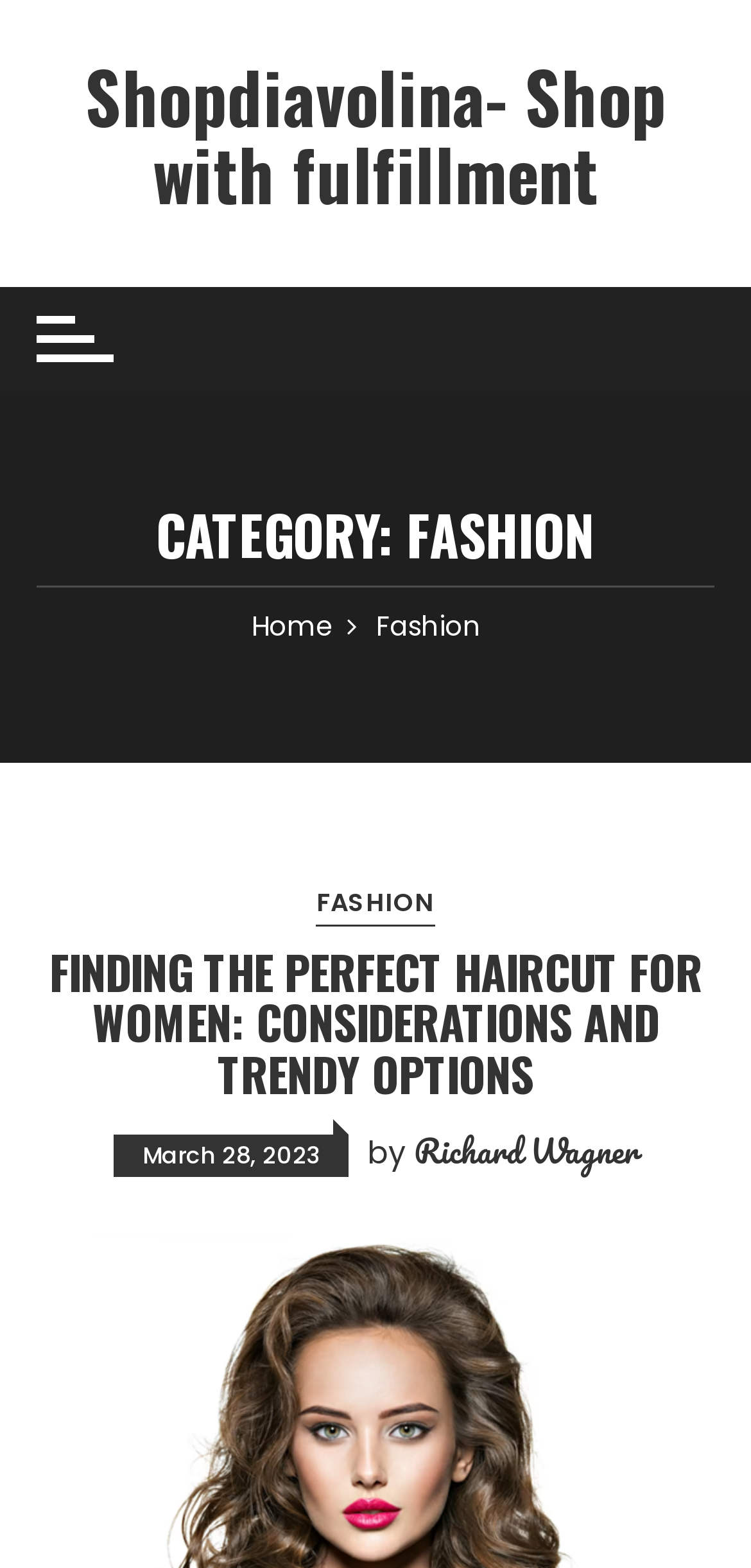What is the category of the webpage?
Give a single word or phrase as your answer by examining the image.

Fashion